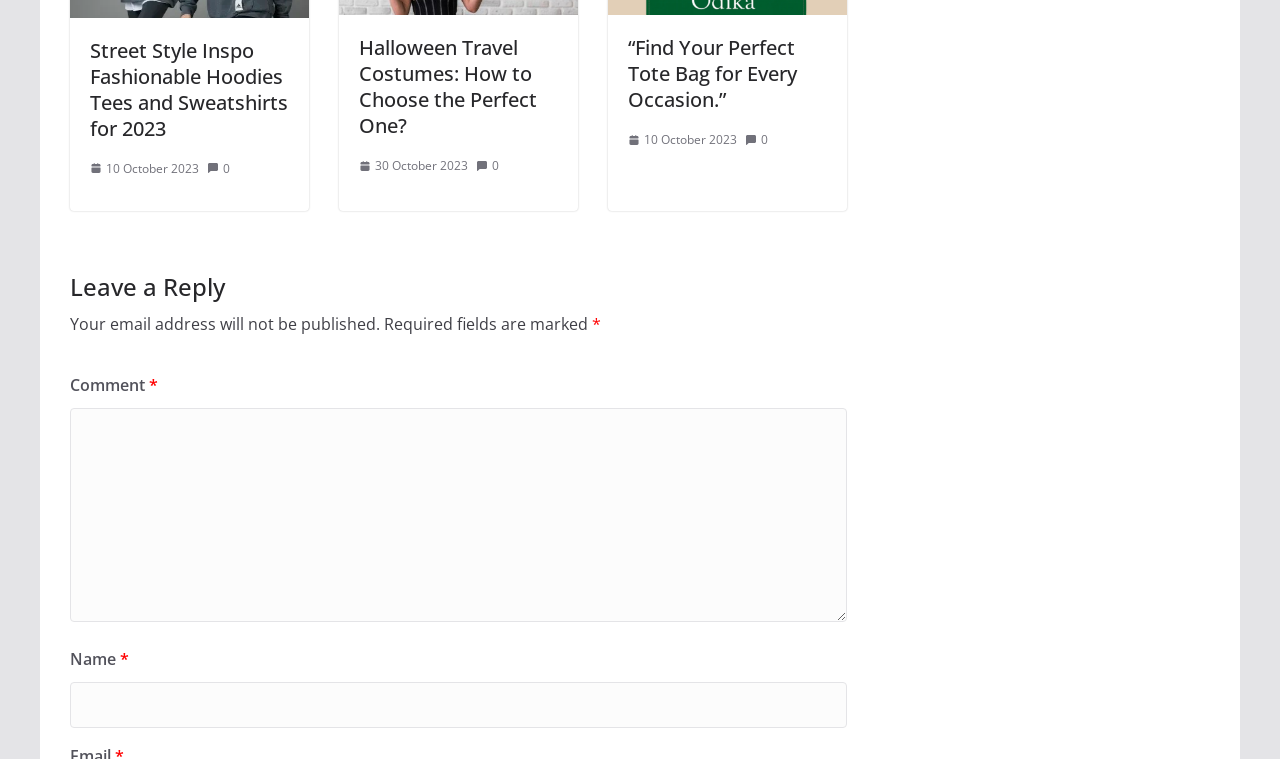Could you highlight the region that needs to be clicked to execute the instruction: "Enter your name"?

[0.055, 0.898, 0.662, 0.959]